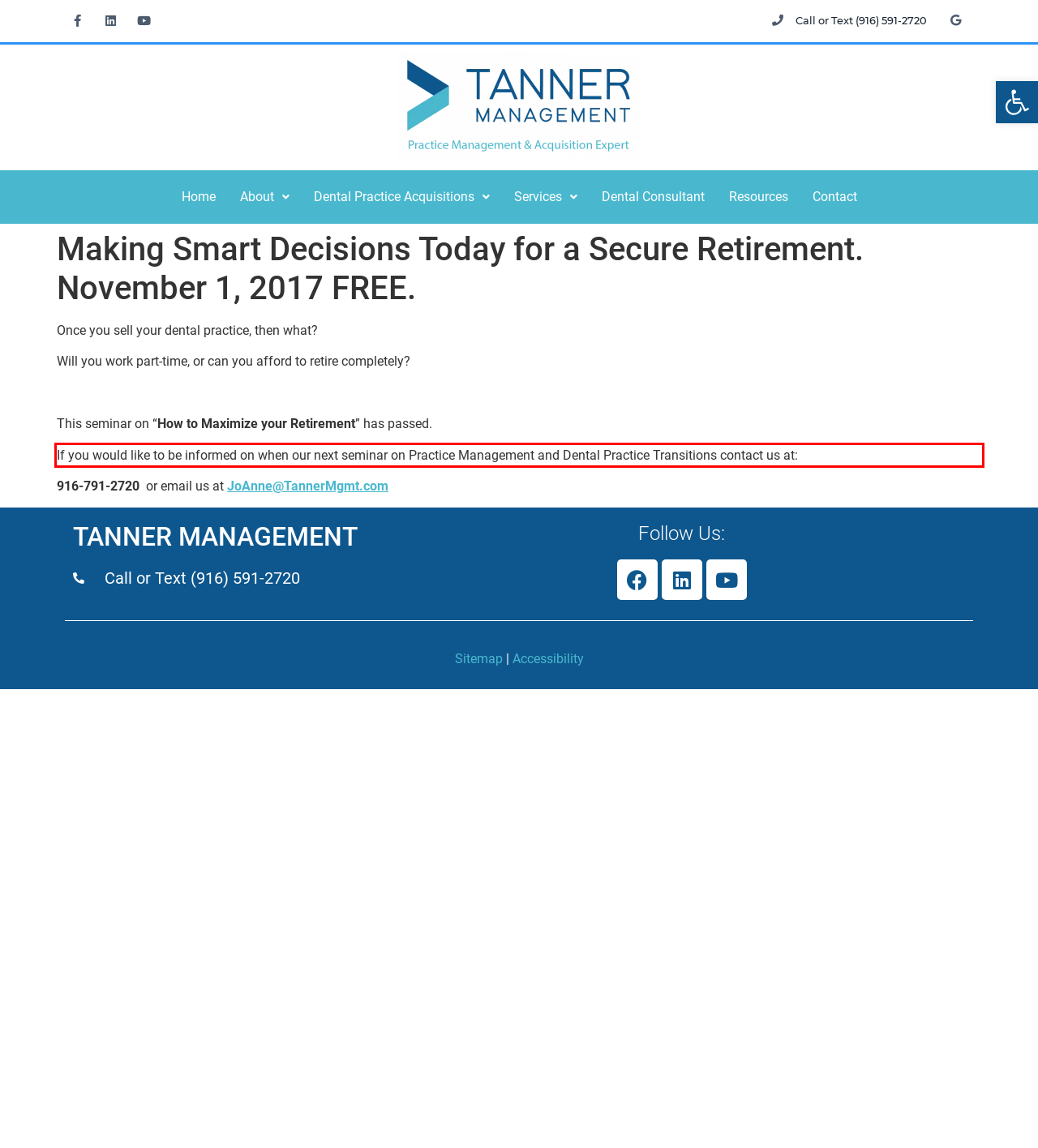Please recognize and transcribe the text located inside the red bounding box in the webpage image.

If you would like to be informed on when our next seminar on Practice Management and Dental Practice Transitions contact us at: